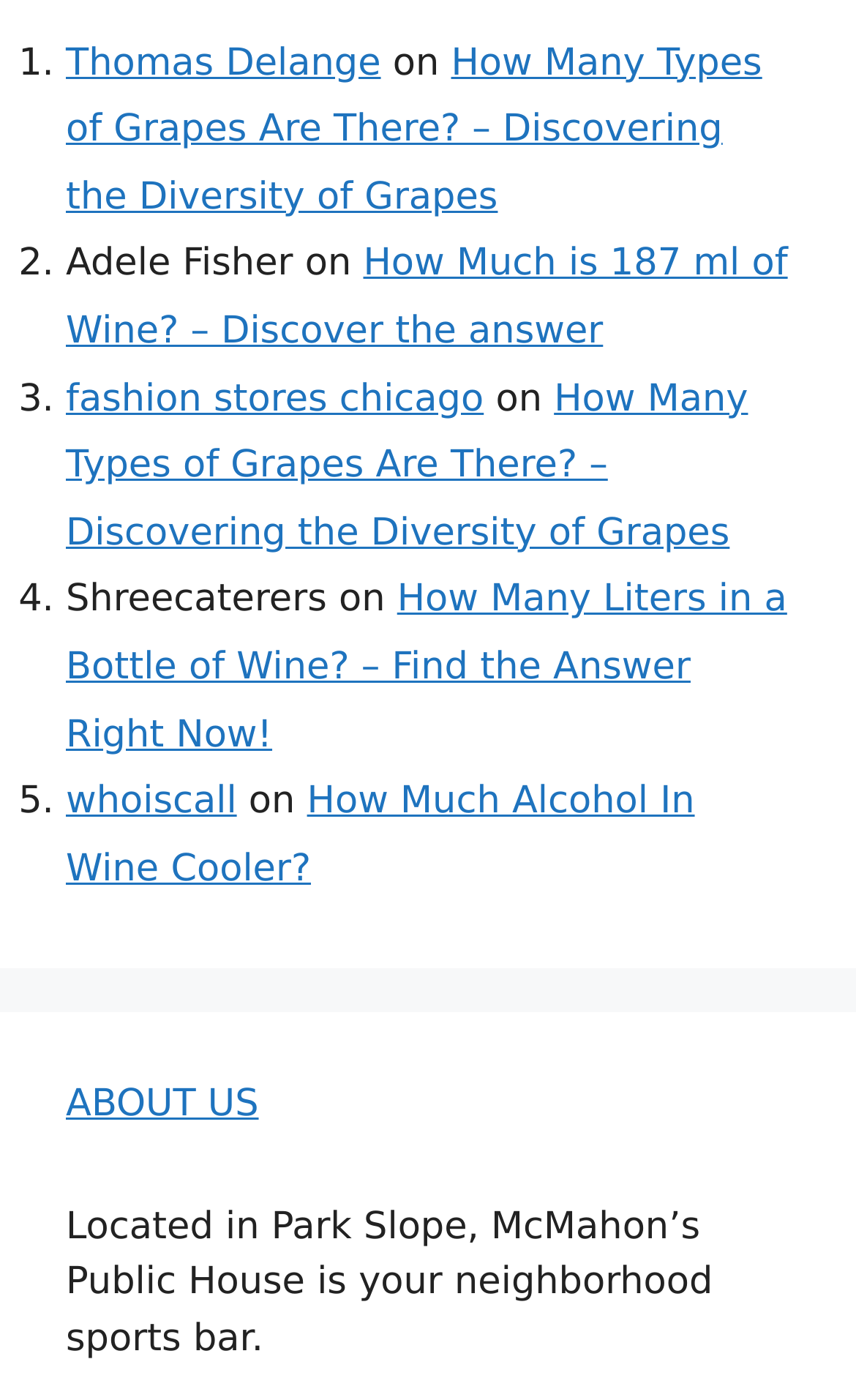Please answer the following question using a single word or phrase: 
What is the name of the author of the first article?

Thomas Delange